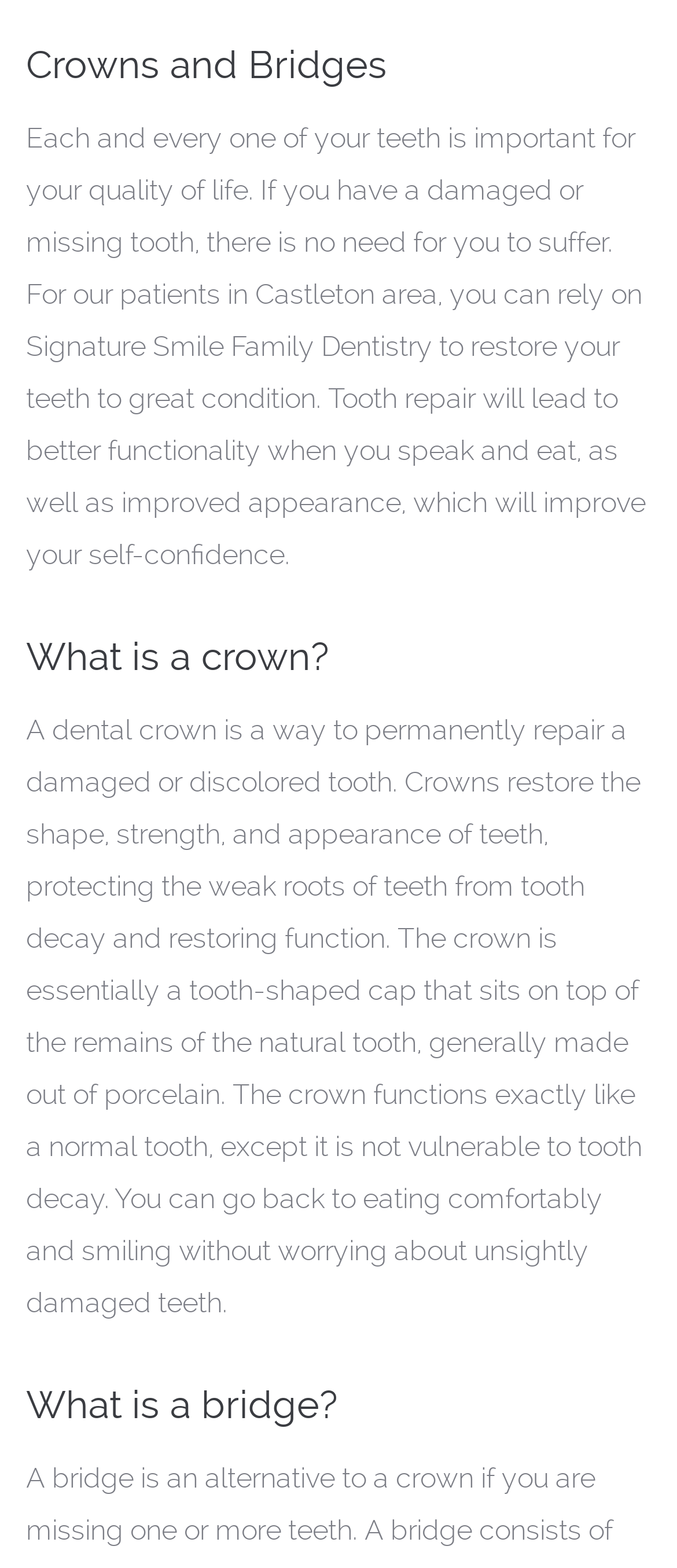Using the description "Testimonials", predict the bounding box of the relevant HTML element.

[0.0, 0.346, 1.0, 0.413]